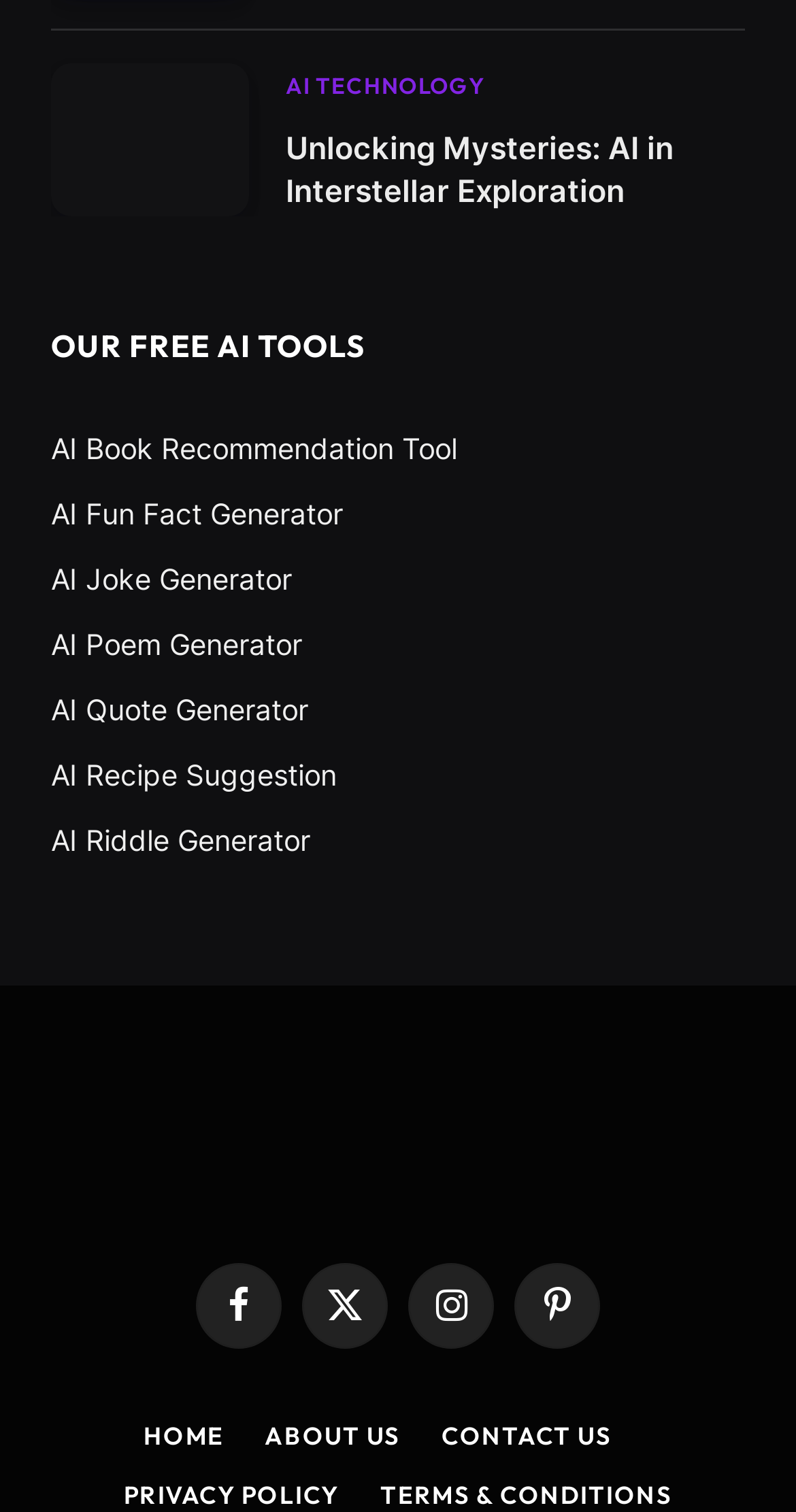Please determine the bounding box of the UI element that matches this description: AI Riddle Generator. The coordinates should be given as (top-left x, top-left y, bottom-right x, bottom-right y), with all values between 0 and 1.

[0.064, 0.543, 0.39, 0.566]